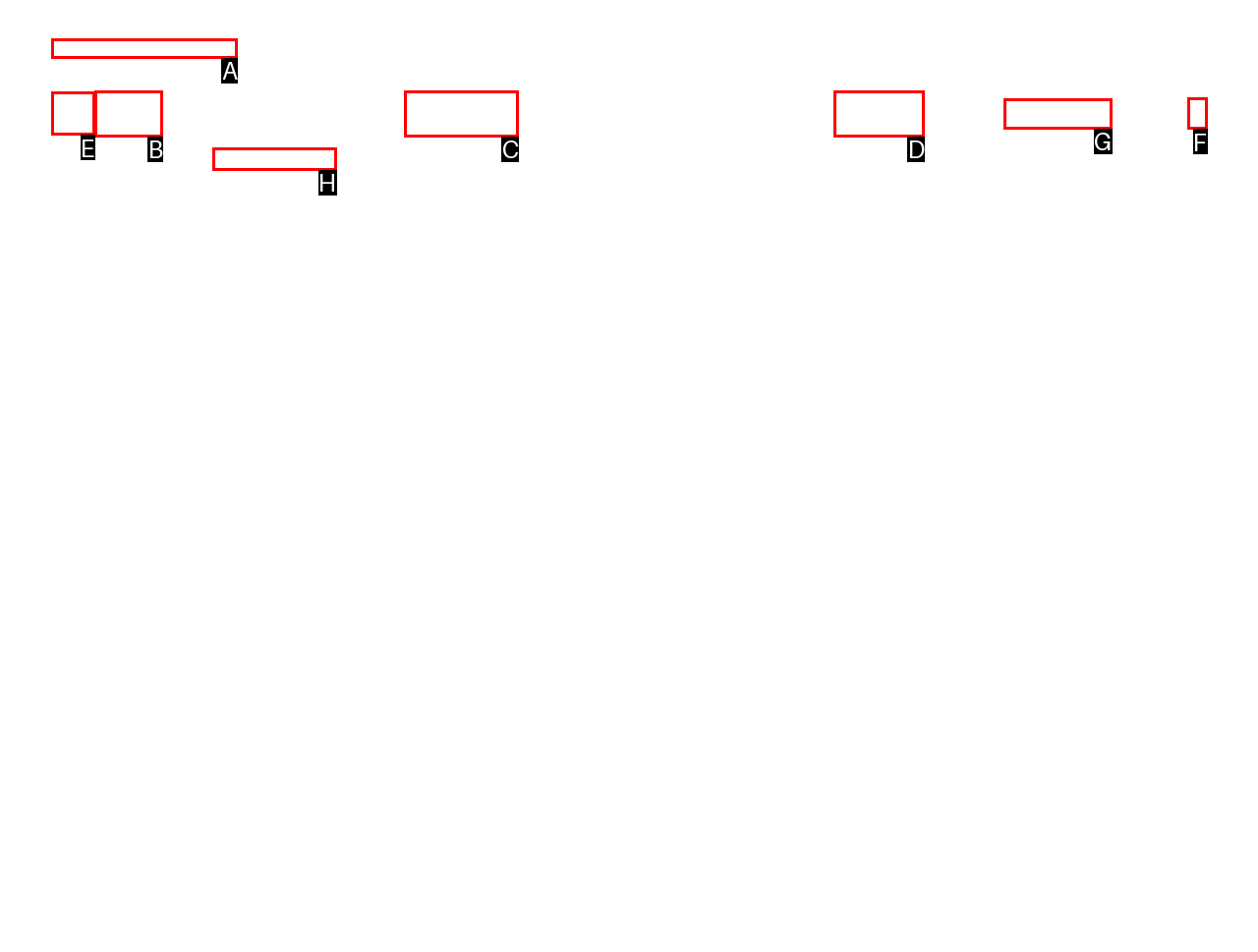Identify the appropriate choice to fulfill this task: Click on the Microcosmic link
Respond with the letter corresponding to the correct option.

None